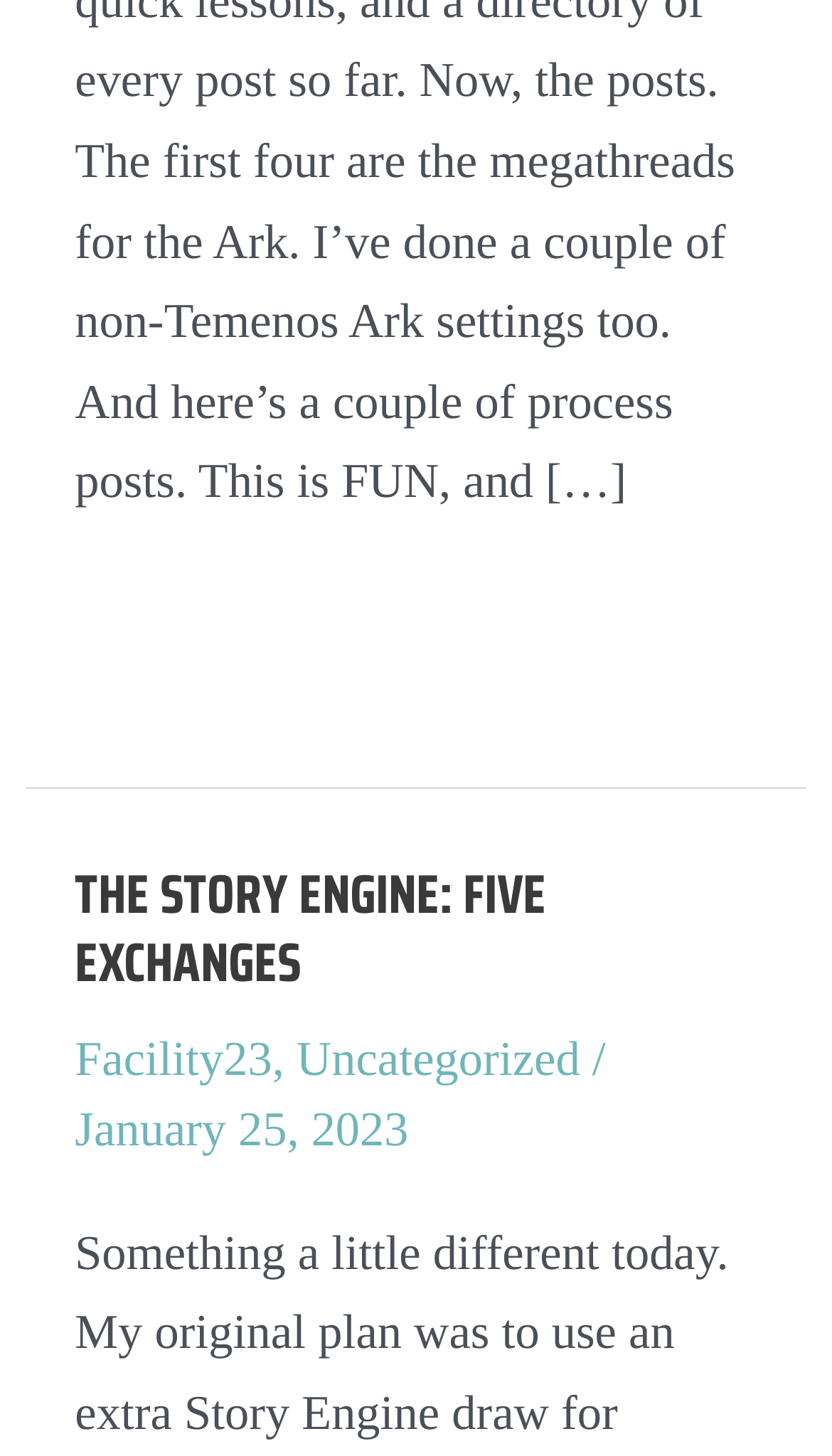Use a single word or phrase to answer this question: 
What is the category of the article?

Uncategorized